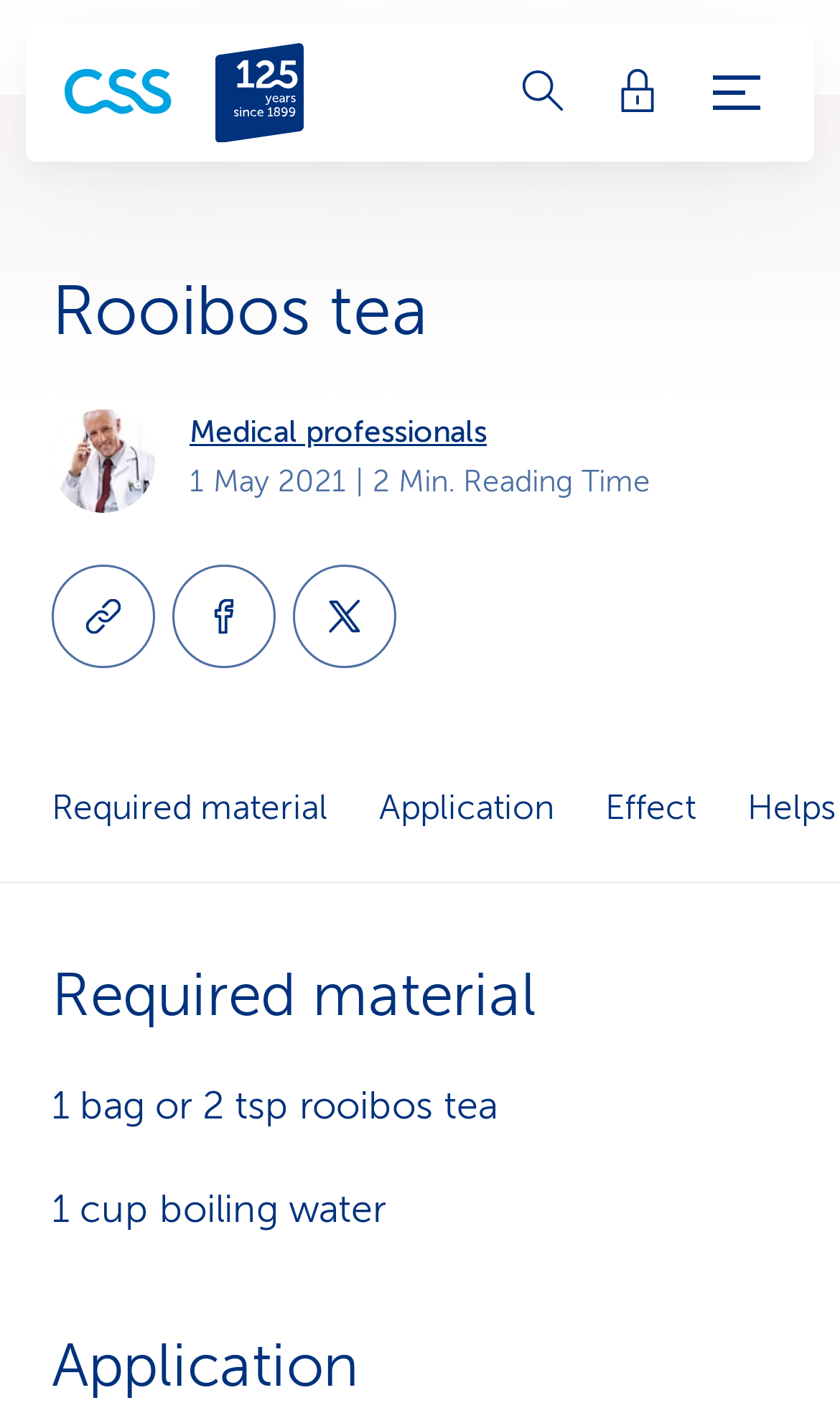Create a detailed summary of all the visual and textual information on the webpage.

The webpage is about Rooibos tea, with a focus on its service links and required materials. At the top, there are three links: "Private Customers", "To the «125 years of CSS» website", and a heading "Service-Links". Below these links, there is a search button with a magnifying glass icon, followed by a lock icon and a menu button.

The main content of the page is divided into two sections. The first section has a heading "Rooibos tea" and features an image with a caption "Callmed: Ihr Arzt am Telefon". Below the image, there is a link "Medical professionals" and a timestamp "1 May 2021" with a reading time of "2 Min.". There are also buttons to copy the link, share on Facebook, and share on Twitter.

The second section is a navigation menu with three links: "Required material", "Application", and "Effect". Below the navigation menu, there are three headings: "Required material", "Application", and "Effect". The "Required material" section lists two items: "1 bag or 2 tsp rooibos tea" and "1 cup boiling water".